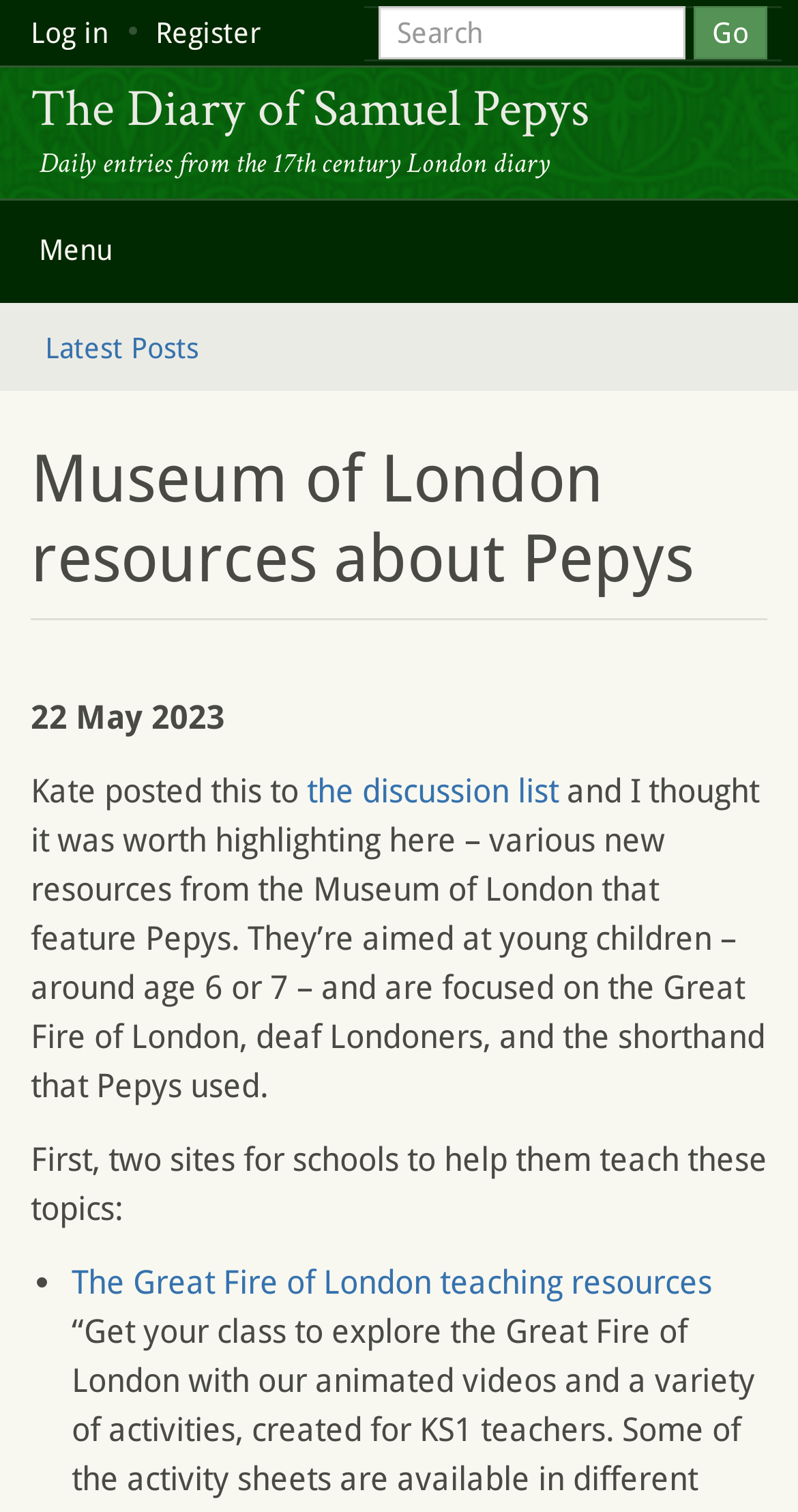Can you provide the bounding box coordinates for the element that should be clicked to implement the instruction: "Register for an account"?

[0.177, 0.0, 0.346, 0.043]